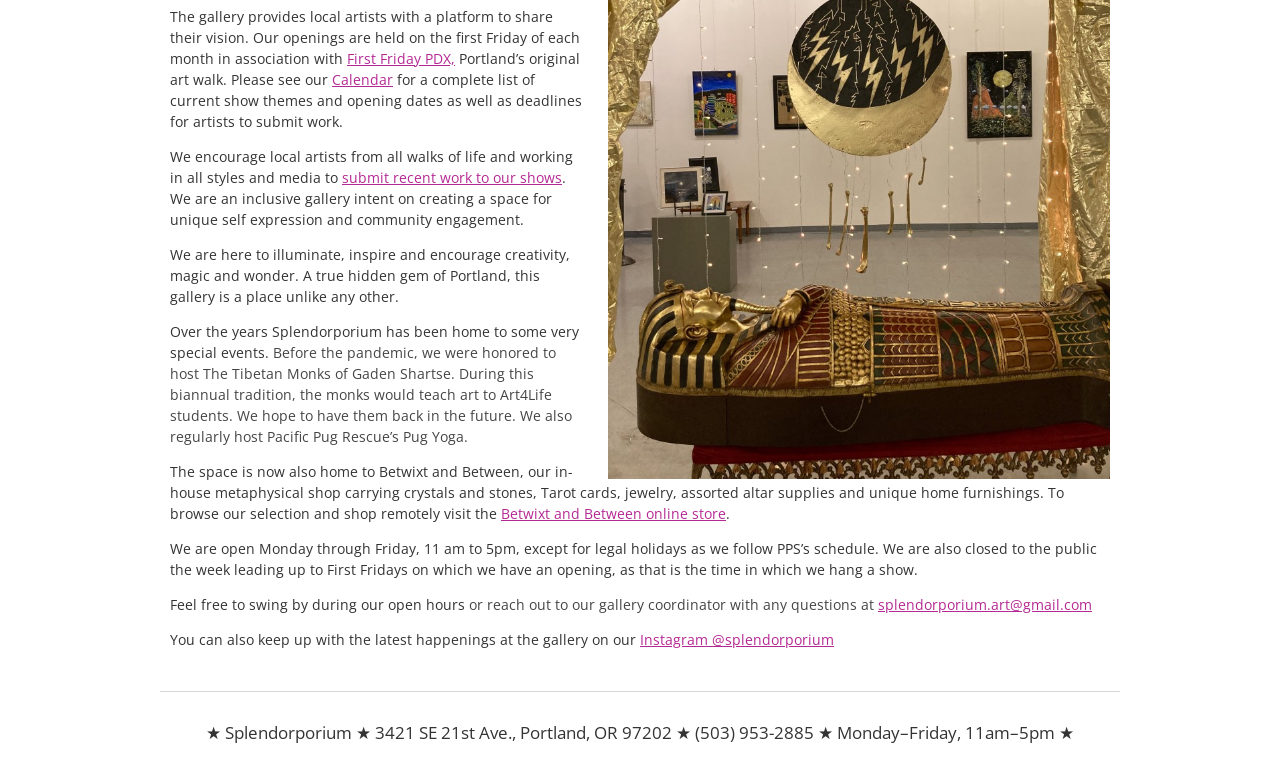Determine the bounding box for the UI element as described: "Instagram @splendorporium". The coordinates should be represented as four float numbers between 0 and 1, formatted as [left, top, right, bottom].

[0.5, 0.815, 0.652, 0.84]